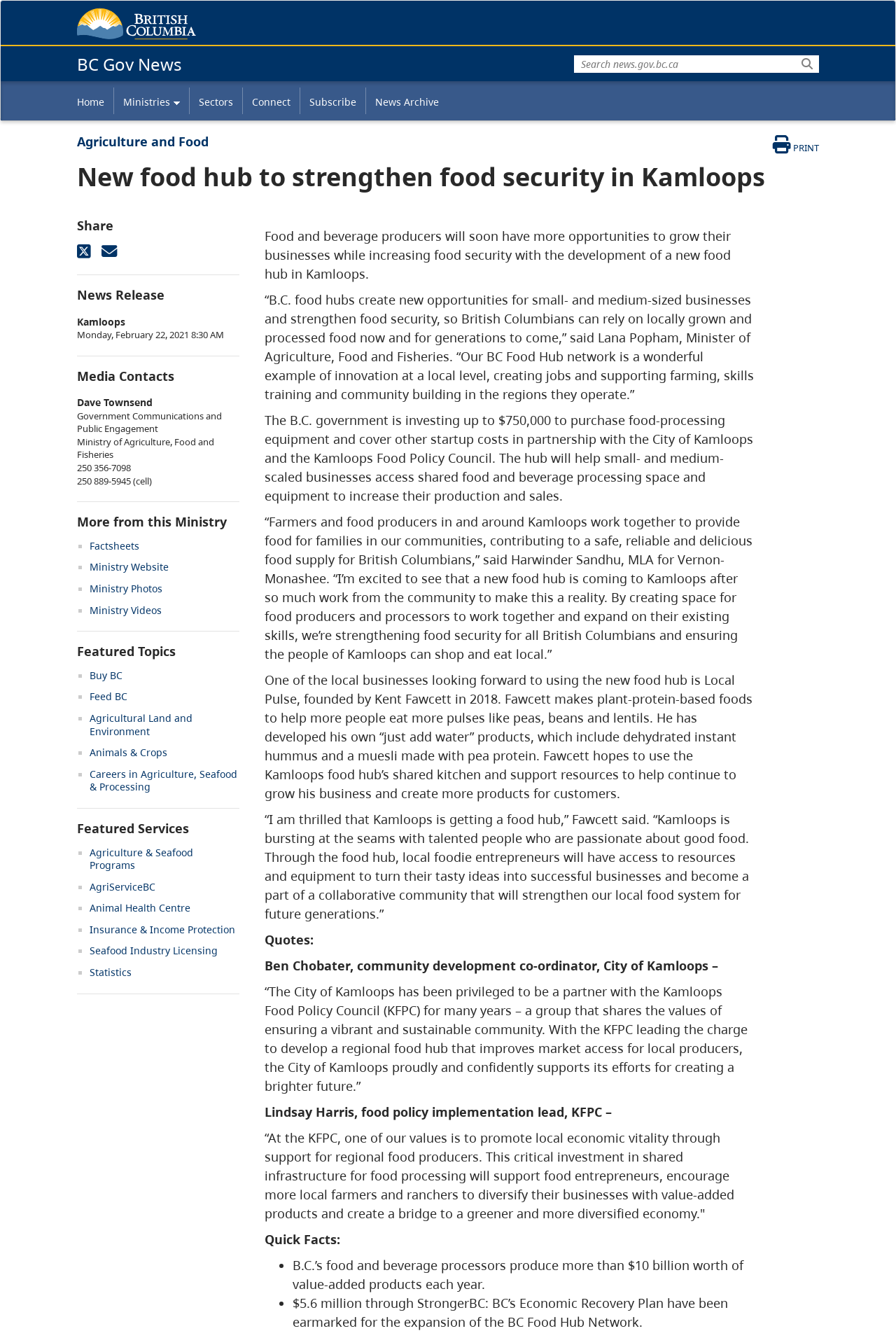What is the name of the ministry mentioned in the webpage?
Using the visual information, answer the question in a single word or phrase.

Agriculture, Food and Fisheries